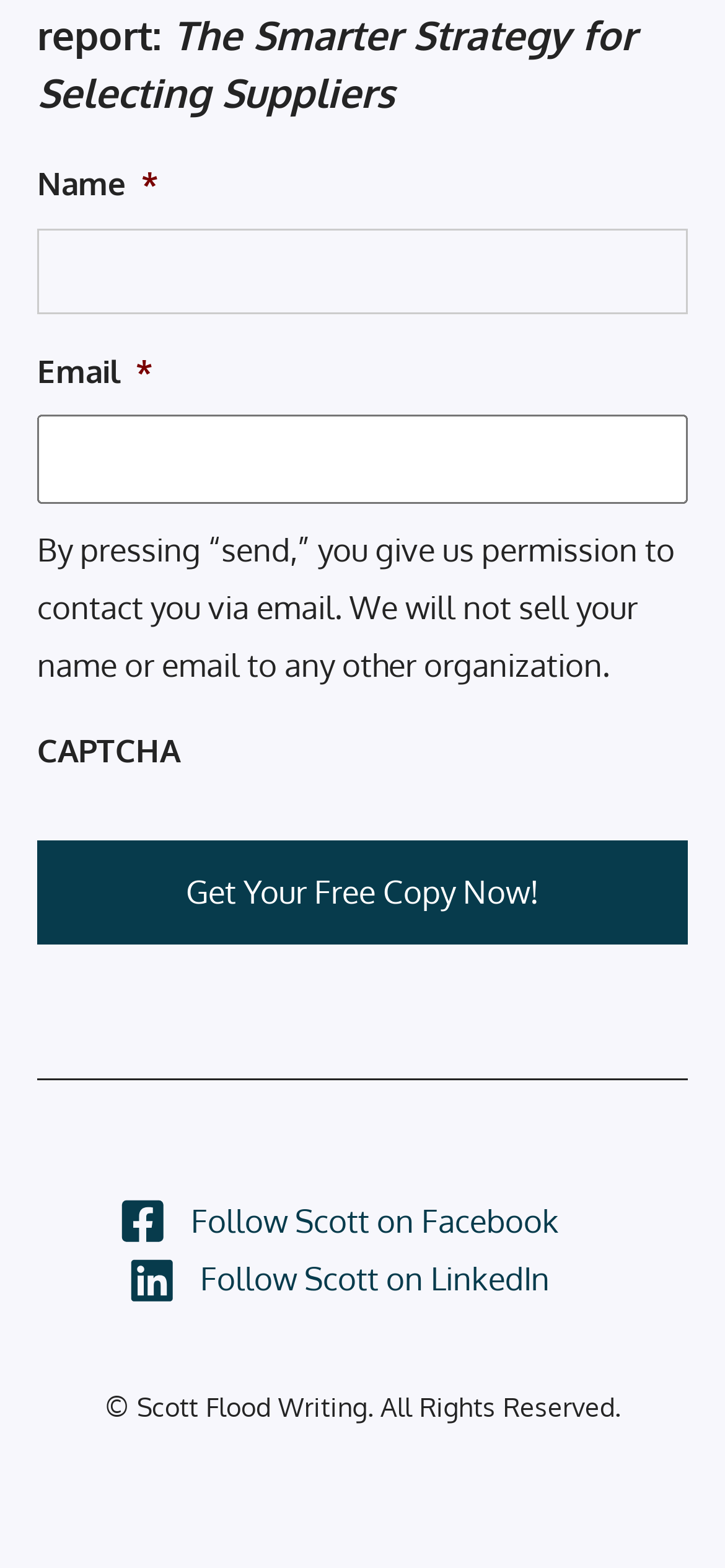Answer the question using only one word or a concise phrase: What is the purpose of the CAPTCHA?

To verify user